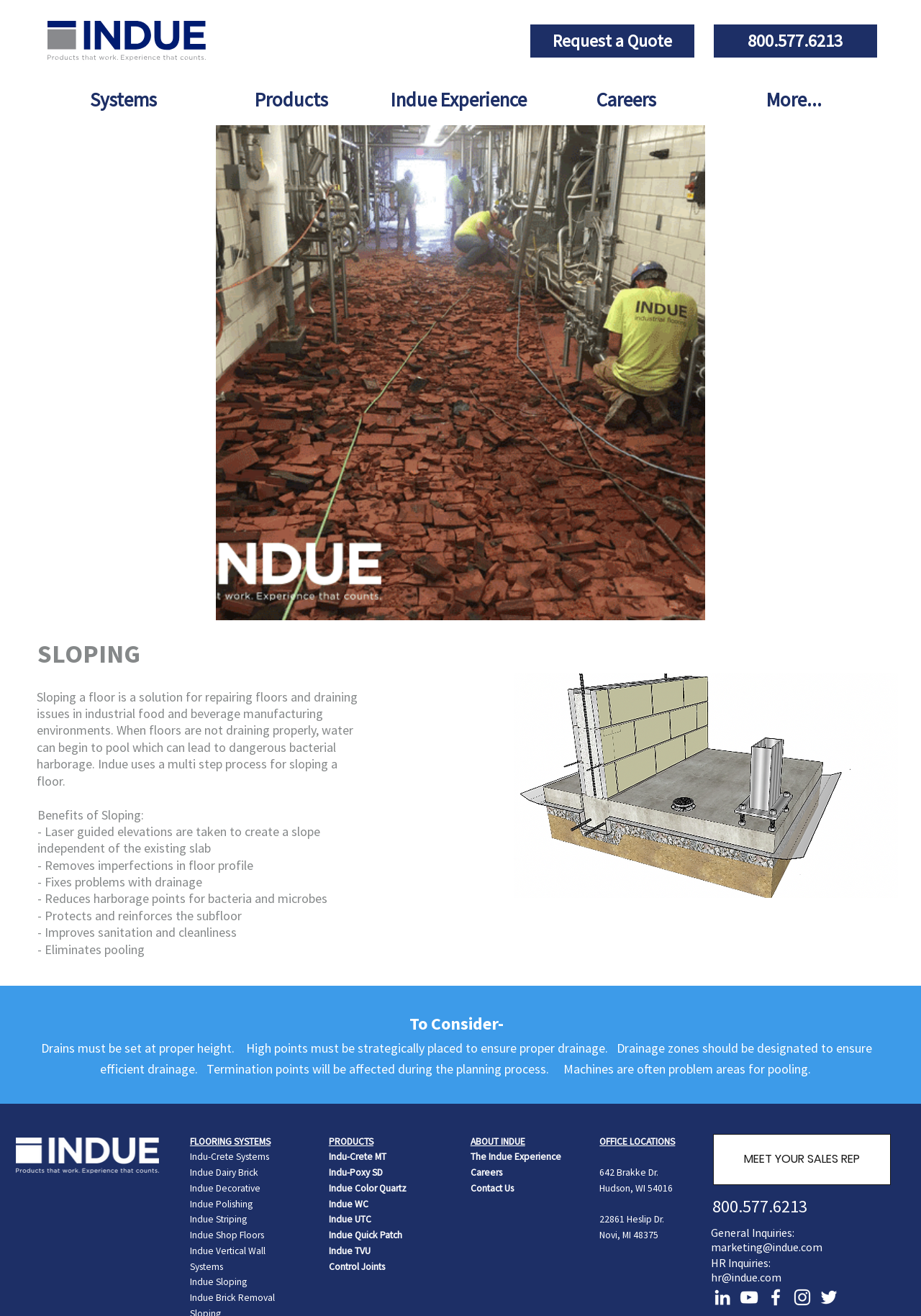Could you specify the bounding box coordinates for the clickable section to complete the following instruction: "Call the phone number"?

[0.775, 0.018, 0.952, 0.044]